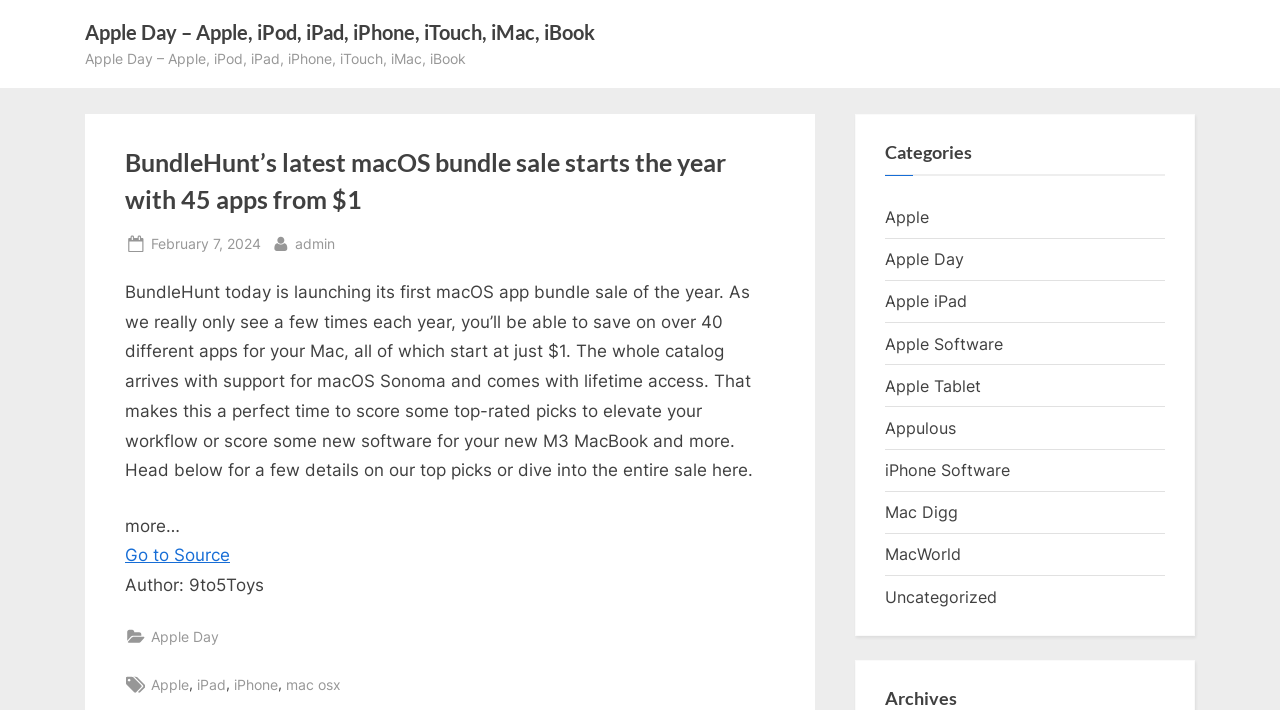Please identify the bounding box coordinates of the clickable area that will allow you to execute the instruction: "Go to the source".

[0.098, 0.768, 0.18, 0.796]